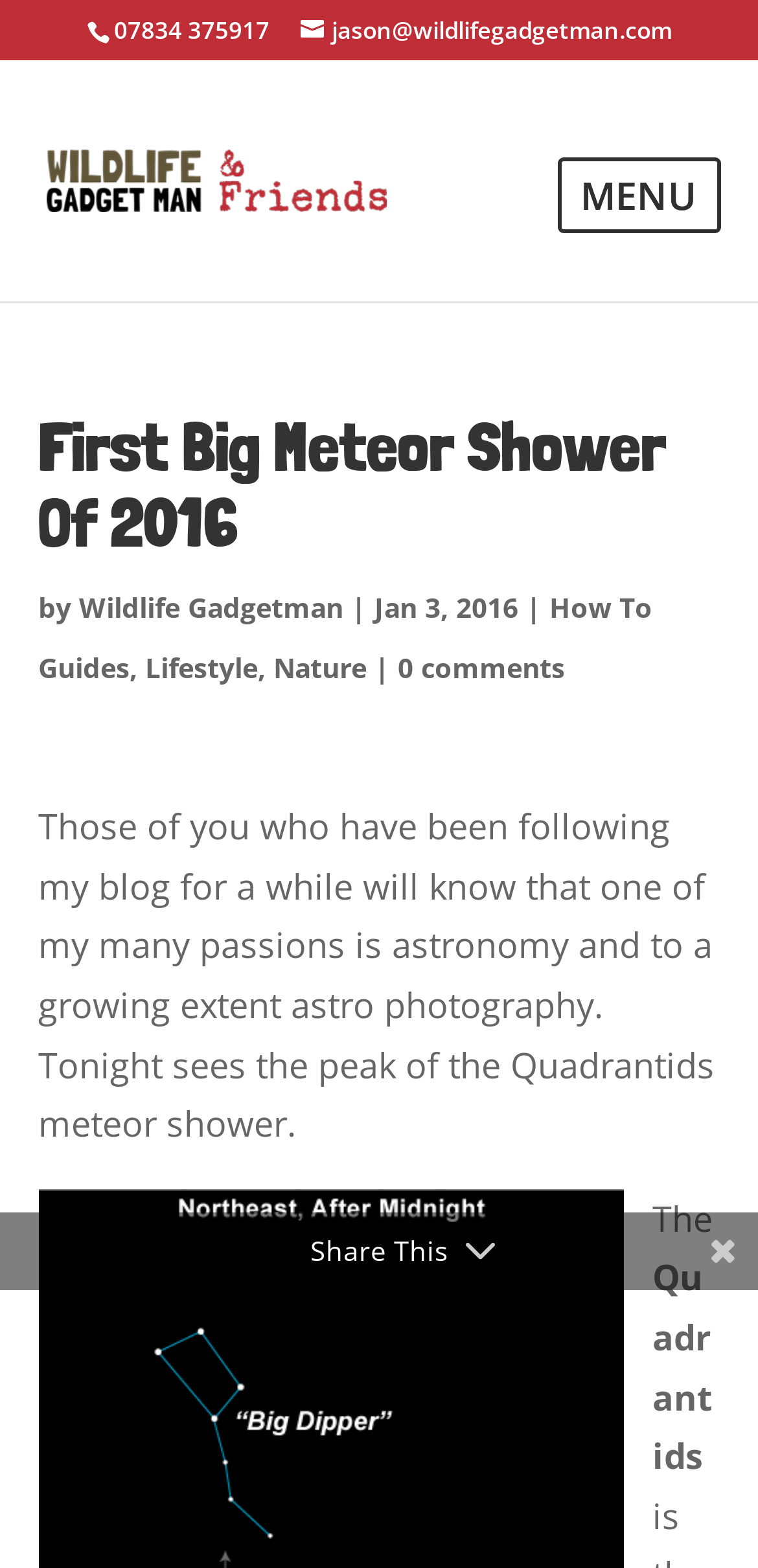What is the category of the article?
Using the information from the image, answer the question thoroughly.

The category of the article can be found by looking at the links below the author's name, one of which is 'Nature', indicating that the article belongs to this category.